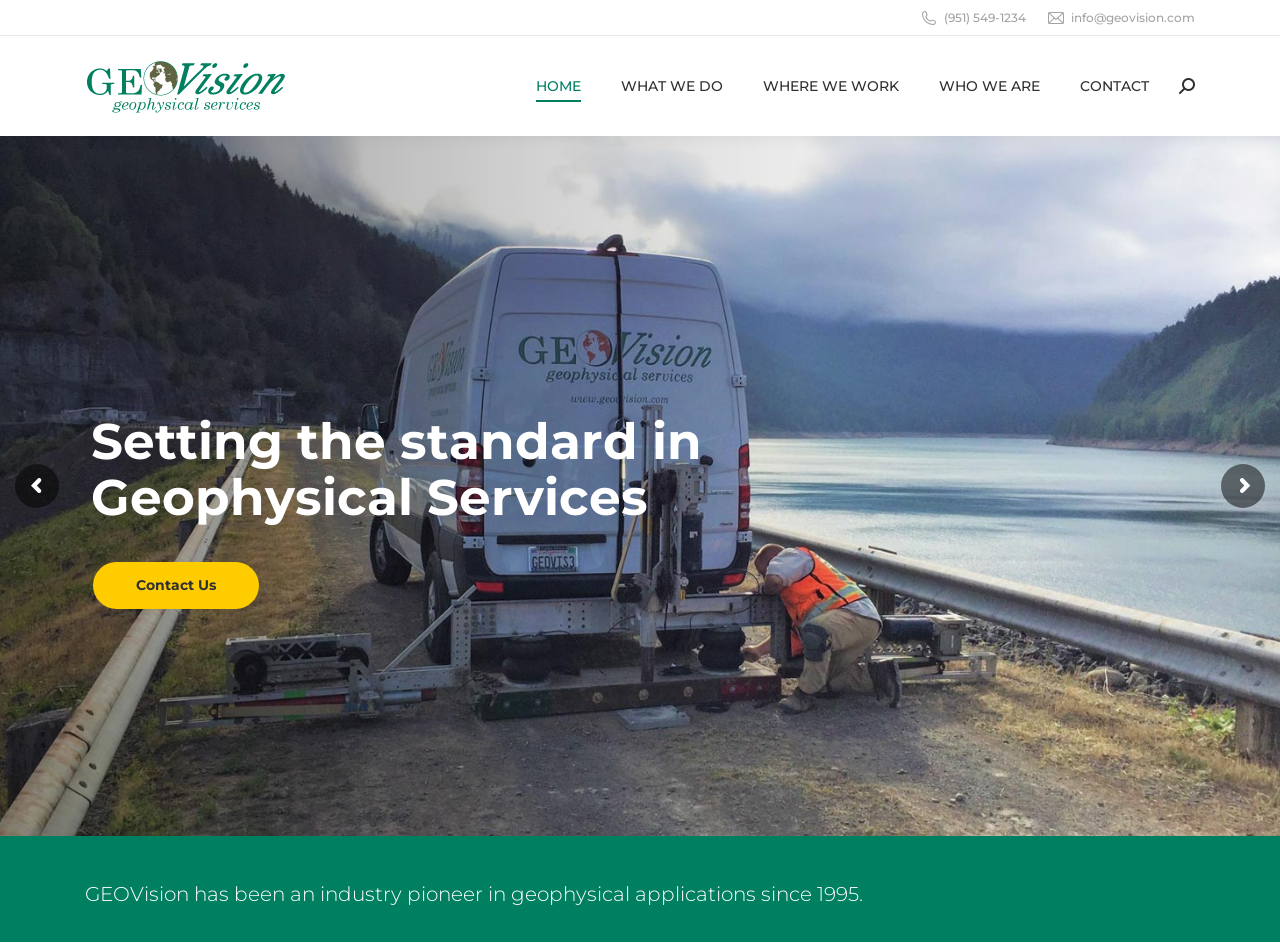What is the phone number on the webpage?
From the image, provide a succinct answer in one word or a short phrase.

(951) 549-1234